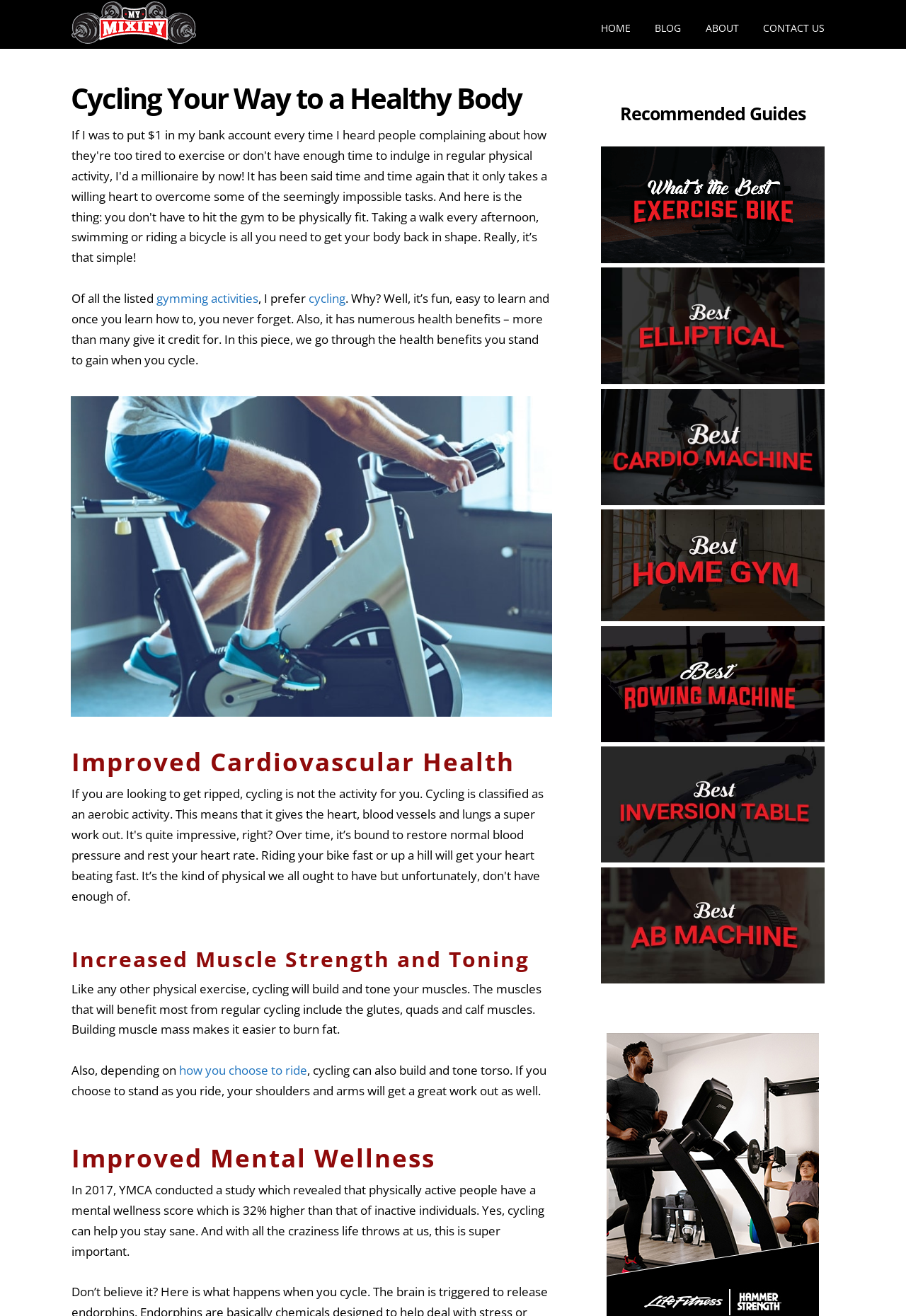Provide a brief response to the question below using one word or phrase:
What is the percentage difference in mental wellness score between physically active and inactive individuals?

32%